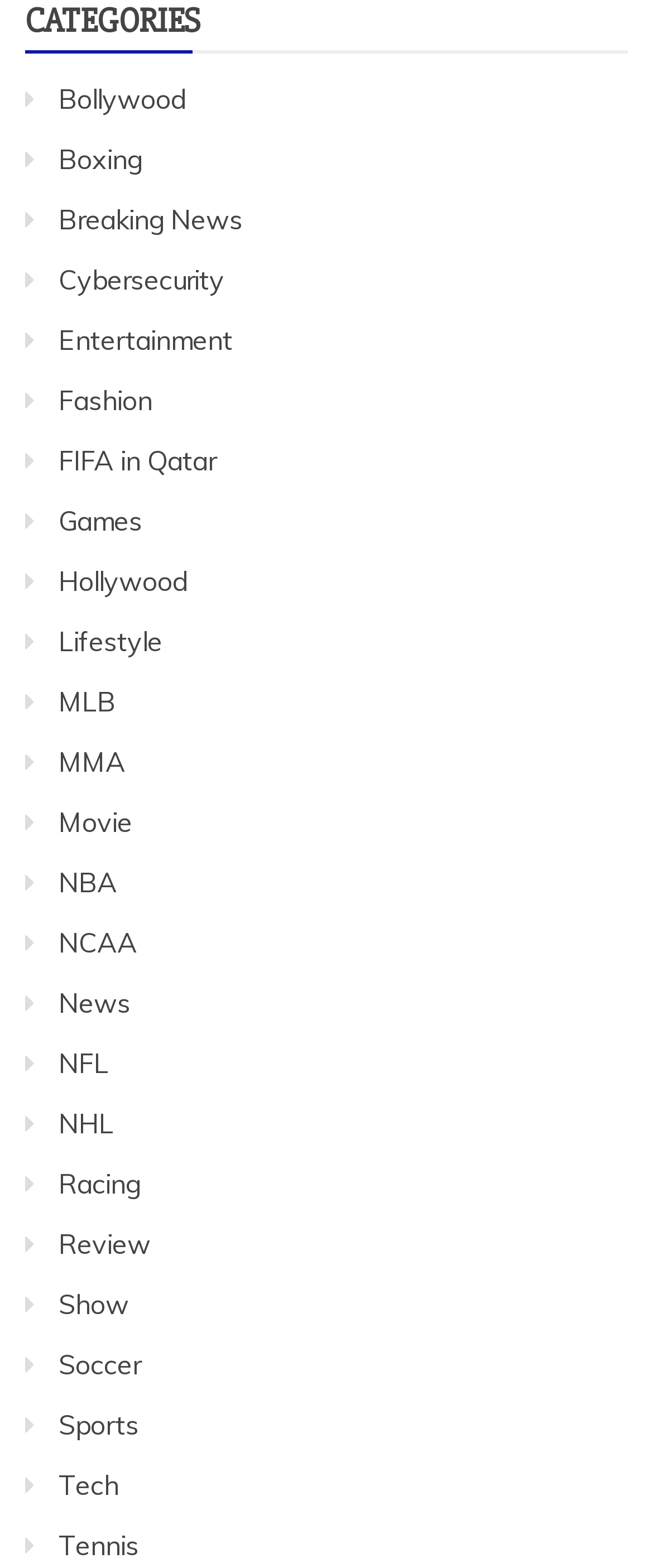How many sports-related categories are there? Using the information from the screenshot, answer with a single word or phrase.

7